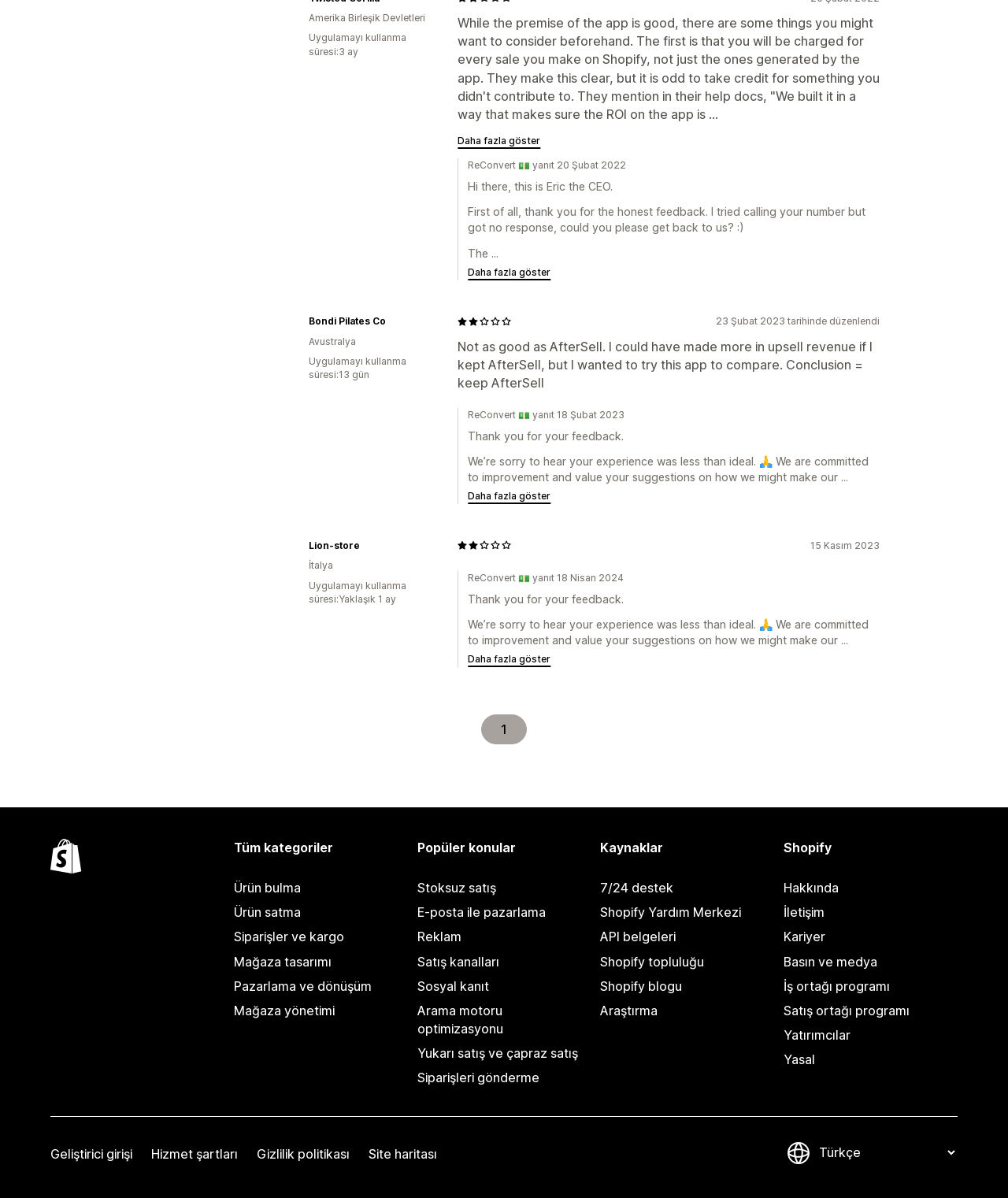What is the name of the CEO who responded to a user review?
Answer with a single word or phrase by referring to the visual content.

Eric